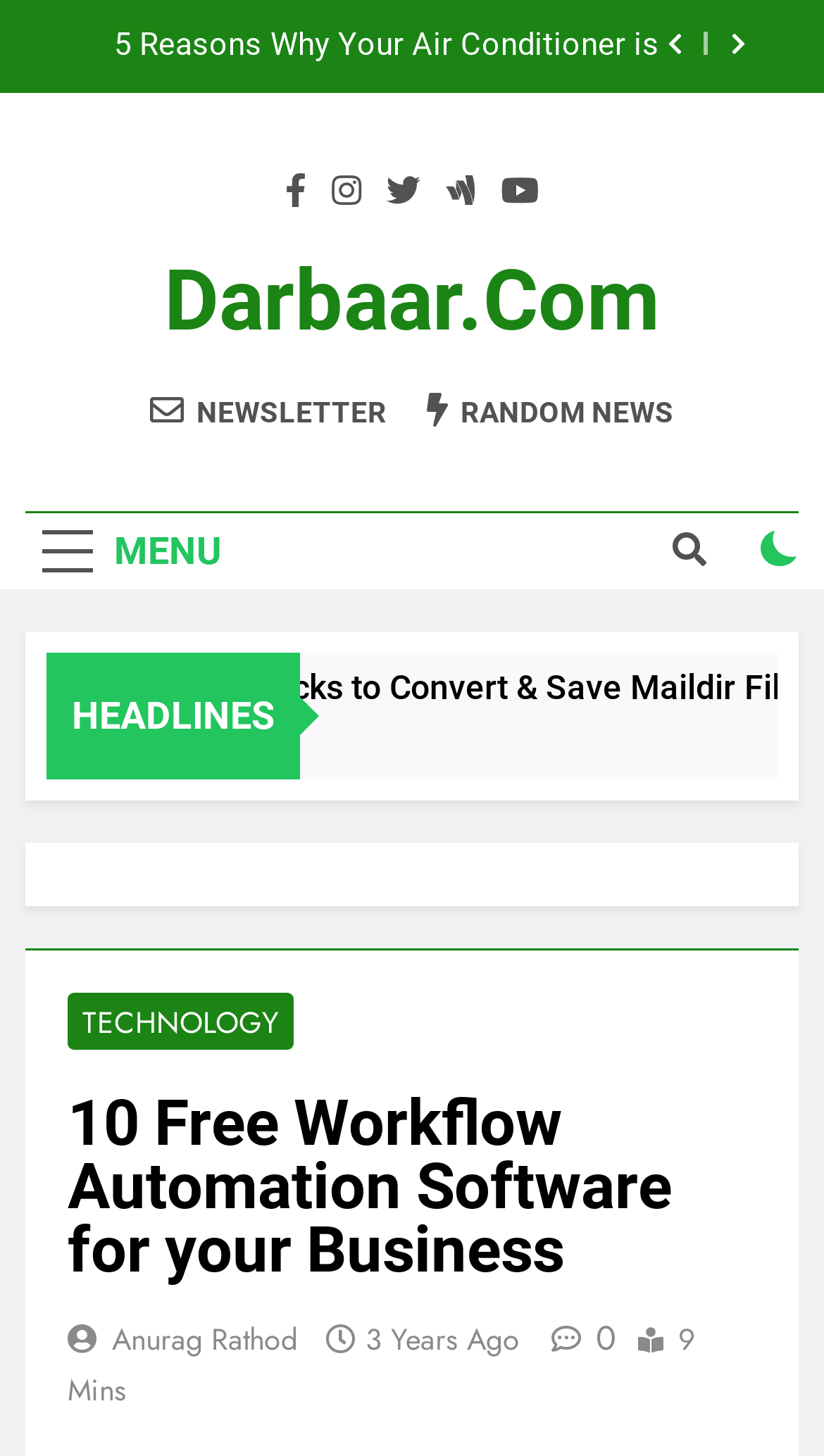Please find and provide the title of the webpage.

10 Free Workflow Automation Software for your Business